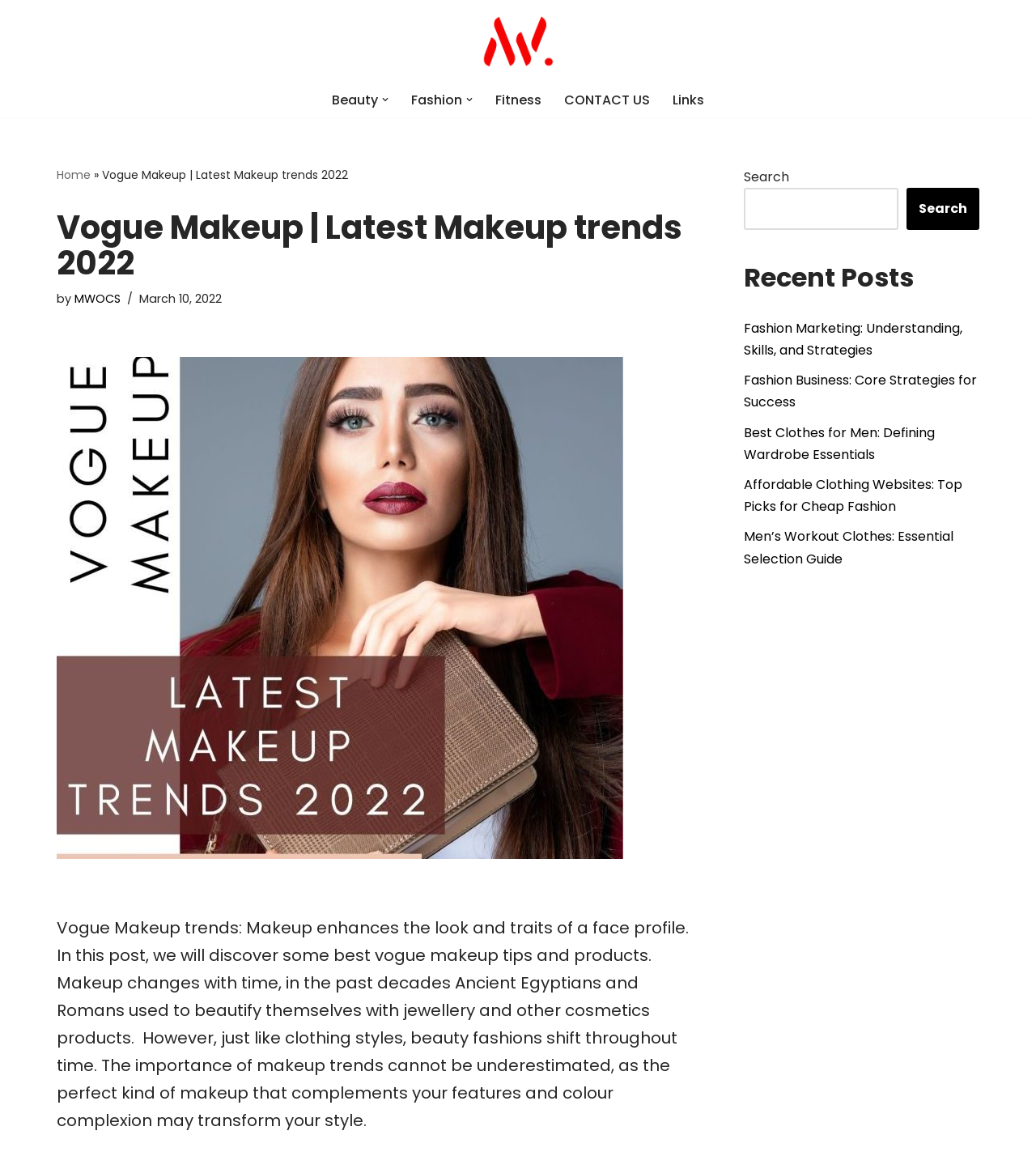Determine the bounding box coordinates of the clickable region to carry out the instruction: "Open the 'Primary Menu'".

[0.317, 0.076, 0.683, 0.095]